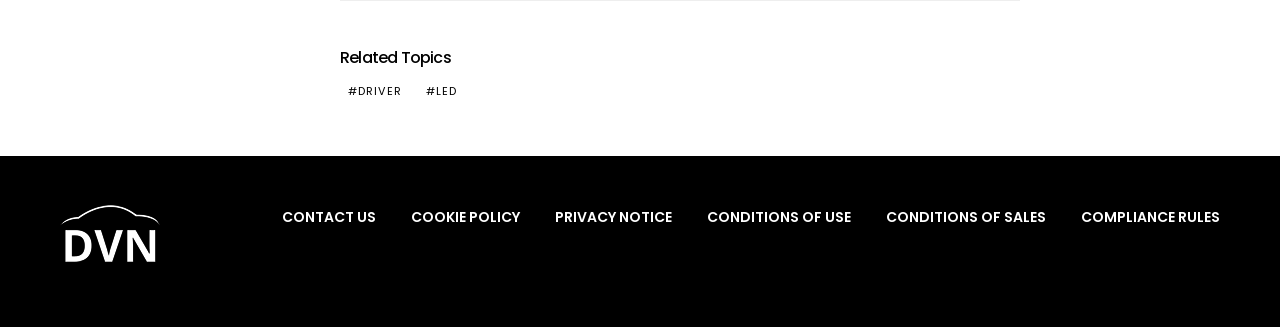Locate the bounding box for the described UI element: "Contact us". Ensure the coordinates are four float numbers between 0 and 1, formatted as [left, top, right, bottom].

[0.22, 0.631, 0.294, 0.696]